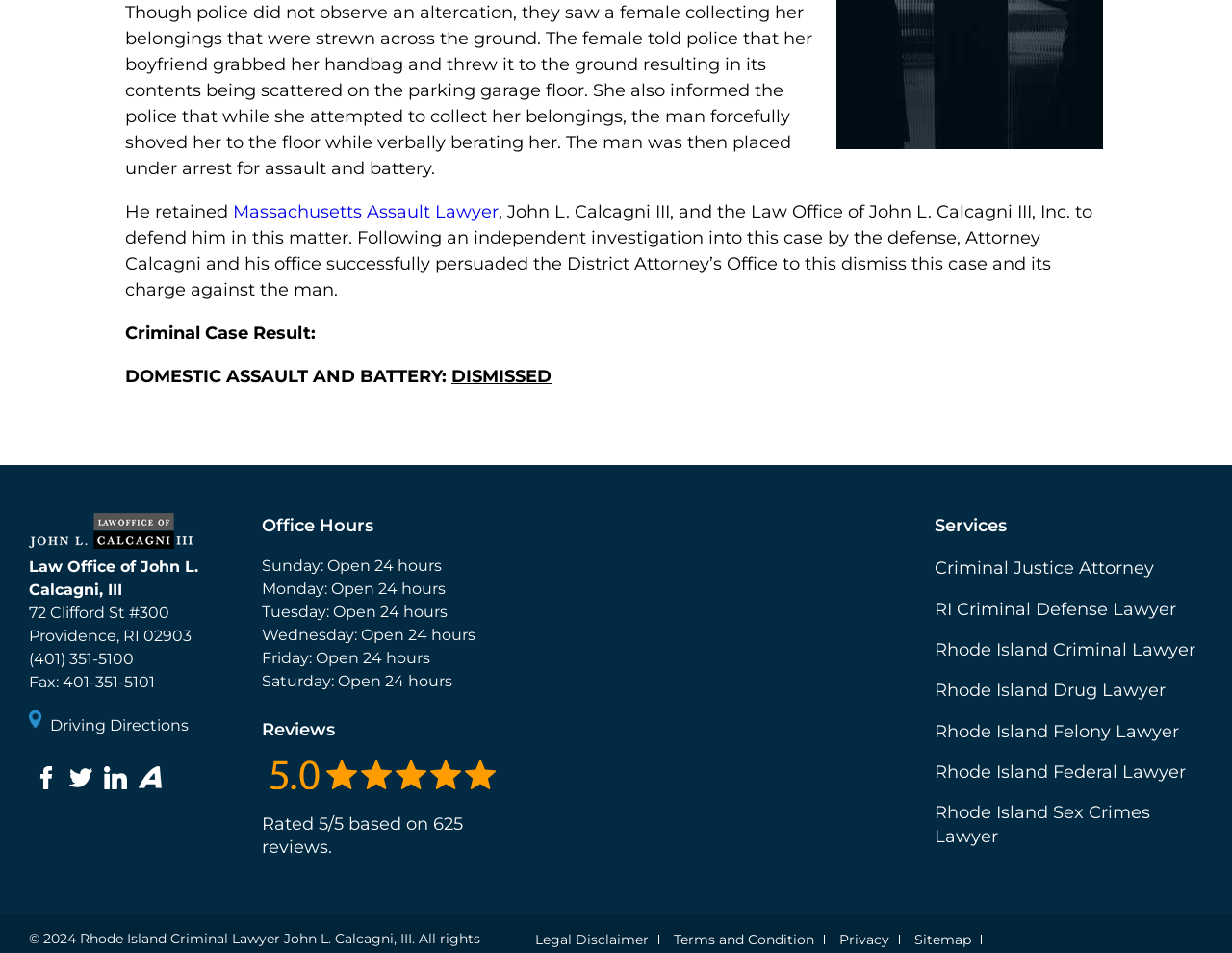From the webpage screenshot, predict the bounding box of the UI element that matches this description: "title="Twitter"".

[0.056, 0.805, 0.075, 0.829]